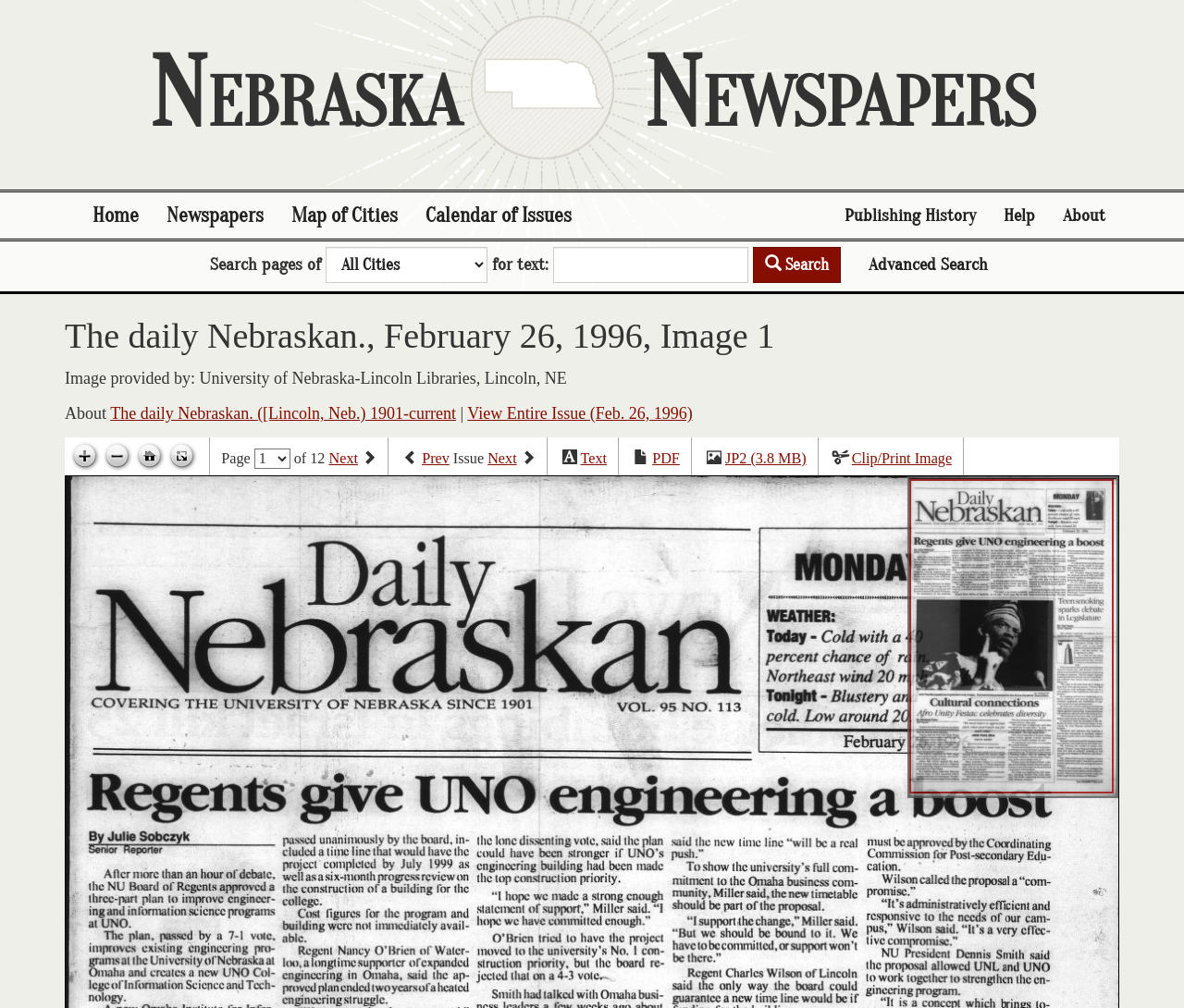Using the image as a reference, answer the following question in as much detail as possible:
What is the date of this newspaper issue?

I found the answer by looking at the heading element with the text 'The daily Nebraskan., February 26, 1996, Image 1' which contains the date of the newspaper issue.